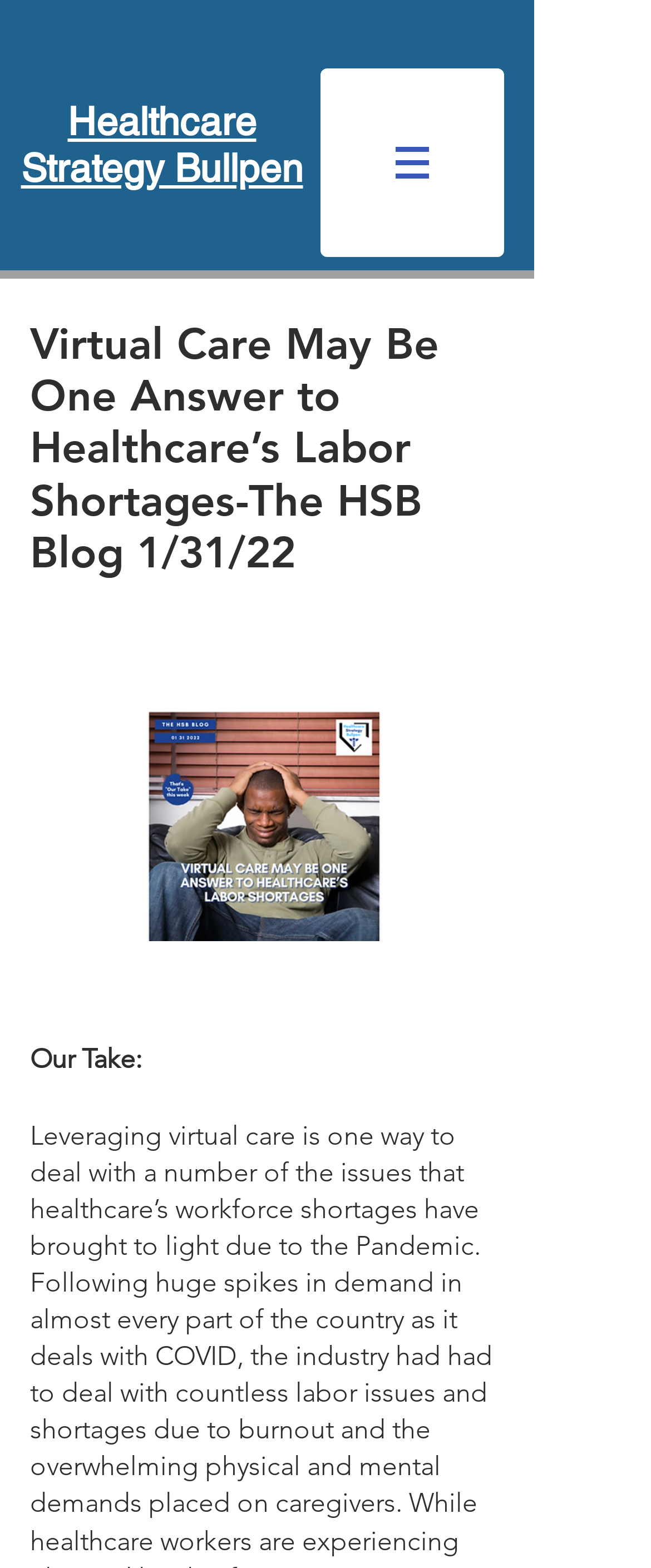Create an elaborate caption that covers all aspects of the webpage.

The webpage appears to be a blog post from the Healthcare Strategy Bullpen (HSB) blog, dated January 31, 2022. At the top of the page, there is a heading with the blog's name, accompanied by a link to the blog's main page. 

Below the heading, there is a navigation menu labeled "Site" that spans across the top-right section of the page. This menu has a button with a popup menu, which is currently not expanded. The button is accompanied by a small image.

The main content of the page is a blog post titled "Virtual Care May Be One Answer to Healthcare’s Labor Shortages." This title is displayed prominently in the middle of the page. 

Below the title, there is a section with a button and a static text that reads "Our Take:". This section appears to be the introduction or summary of the blog post. The content of the blog post itself is not explicitly described in the accessibility tree, but it likely follows the "Our Take:" section.